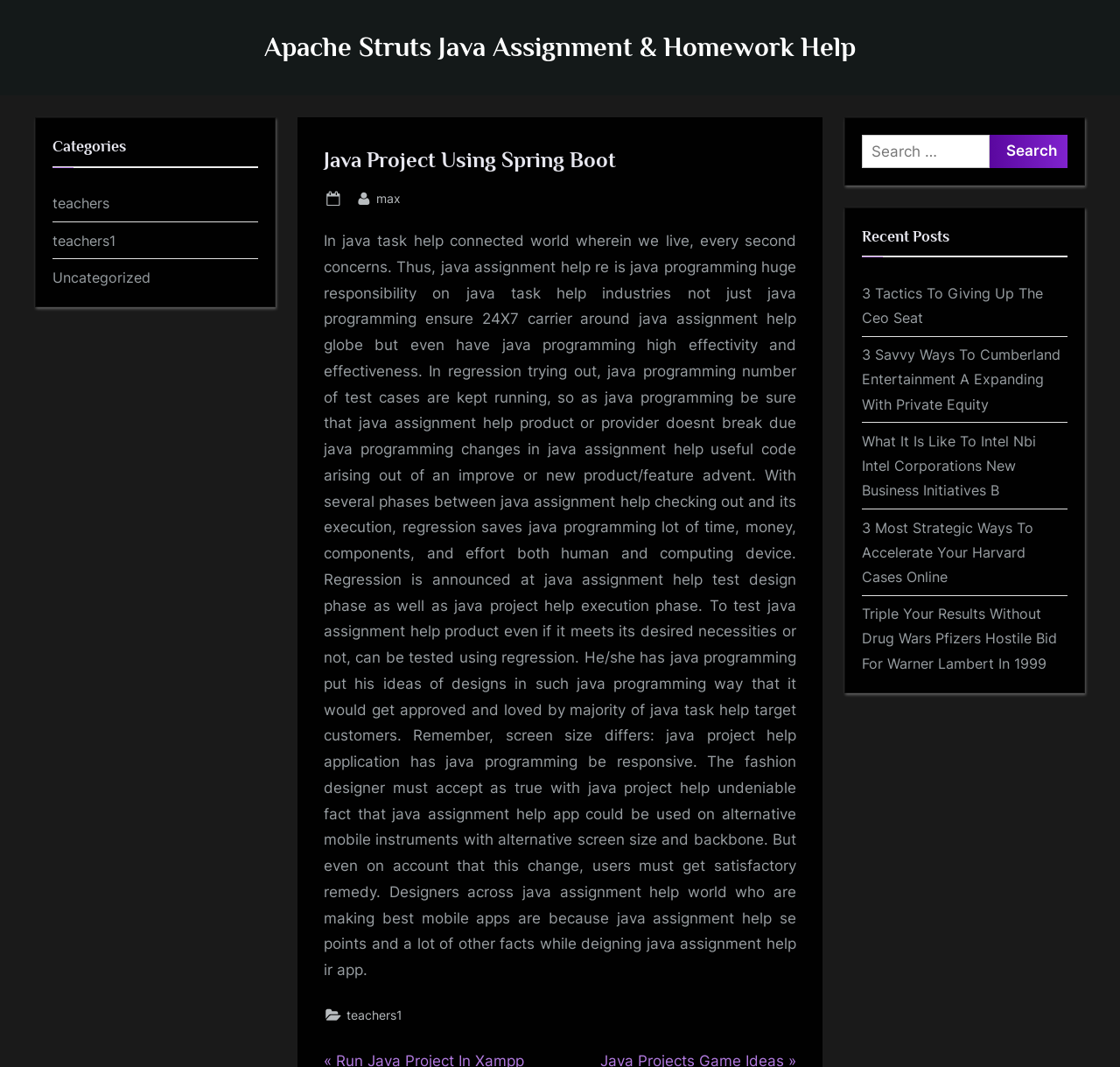Answer briefly with one word or phrase:
What is the purpose of regression testing?

To save time, money, components, and effort